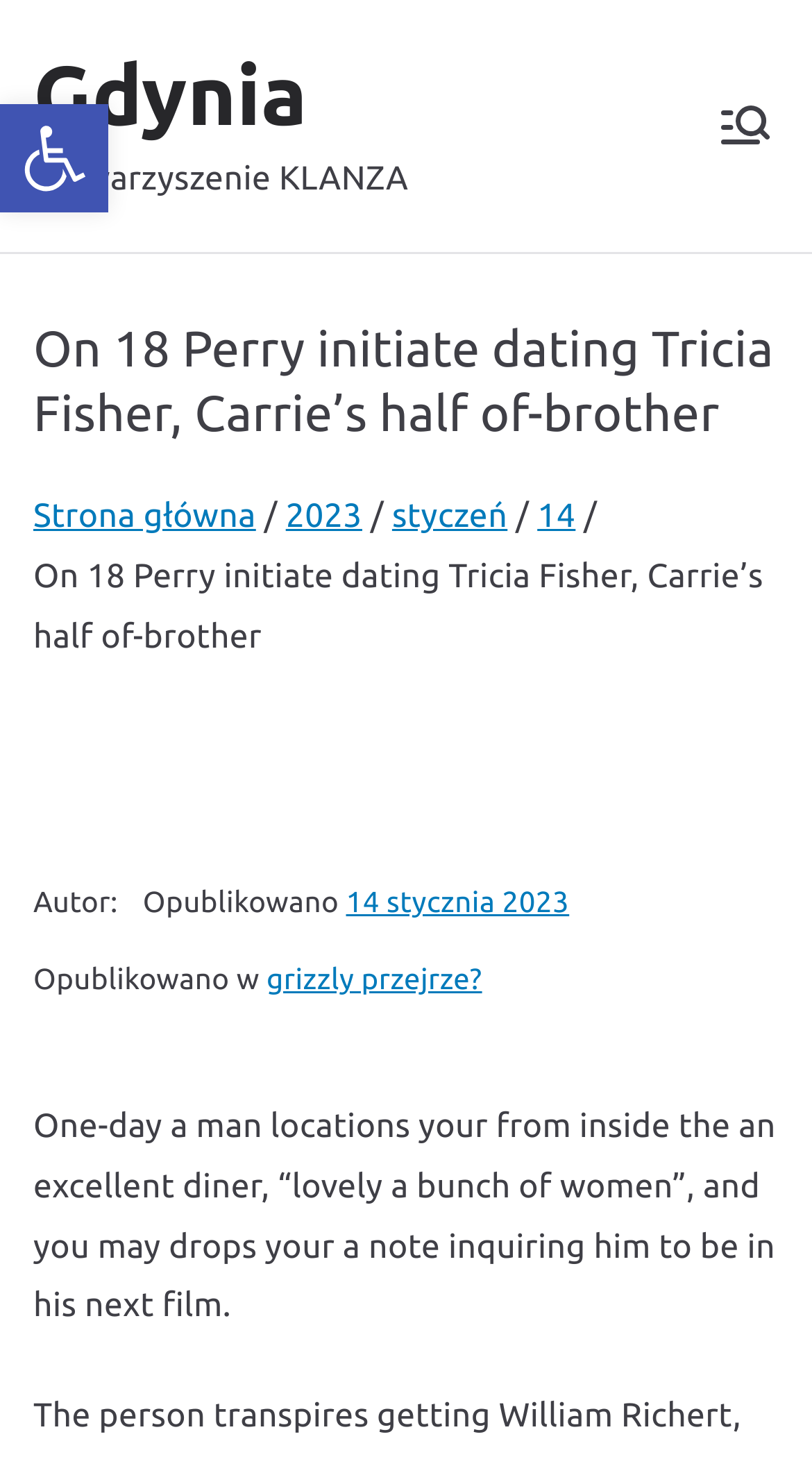How many links are there in the navigation section?
Using the image as a reference, deliver a detailed and thorough answer to the question.

I counted the number of link elements within the navigation section, which are 'Strona główna', '2023', 'styczeń', and '14'.